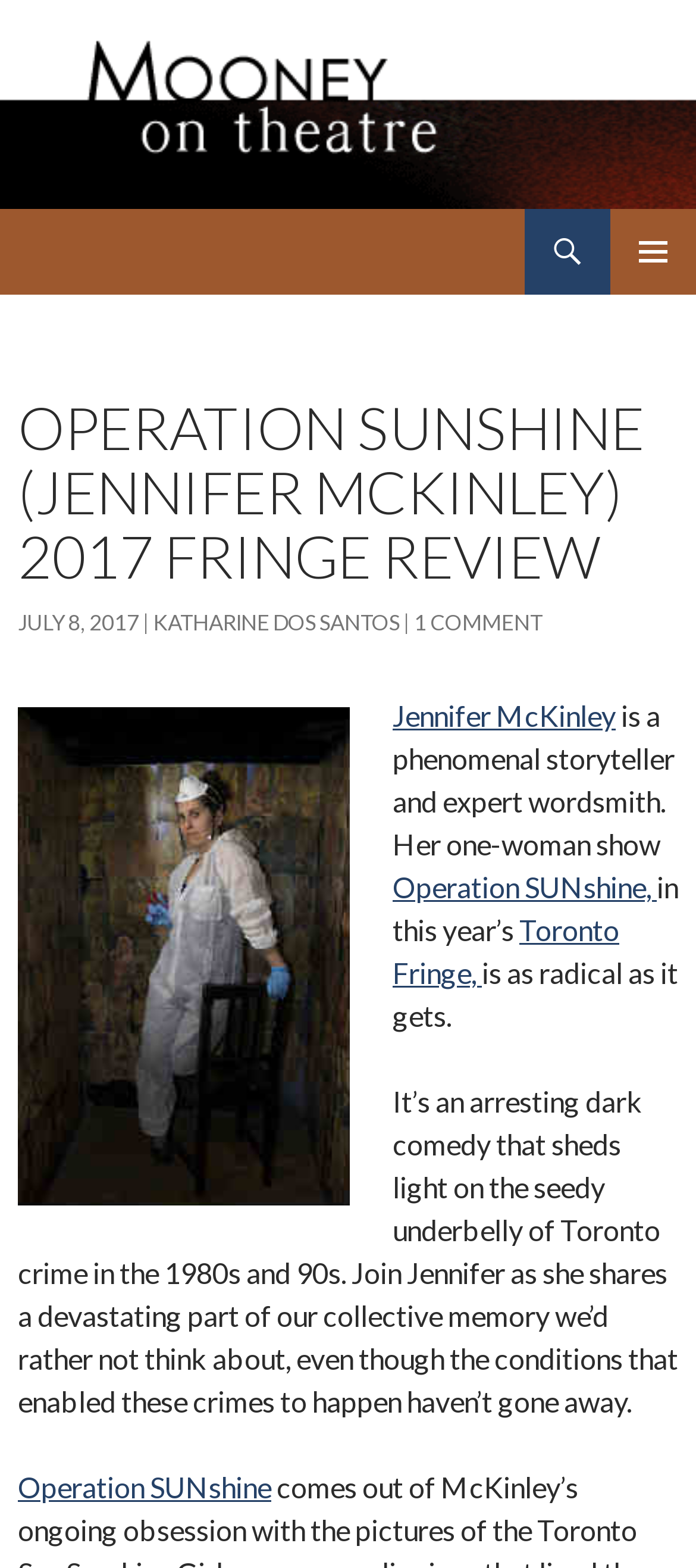Use a single word or phrase to answer the following:
What is the festival where the play is being performed?

Toronto Fringe